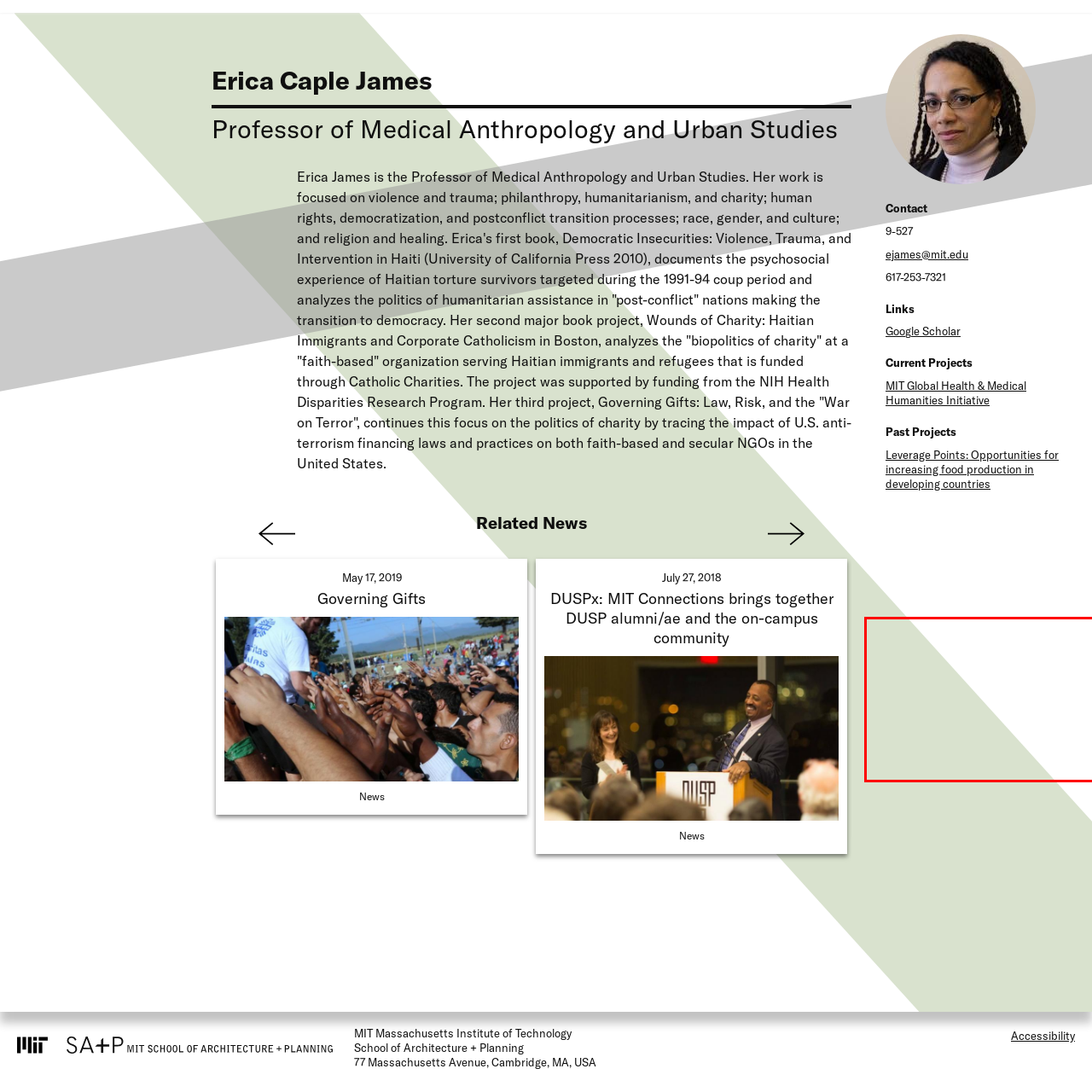What is the topic of Erica Caple James' influential book? Analyze the image within the red bounding box and give a one-word or short-phrase response.

Violence and trauma studies